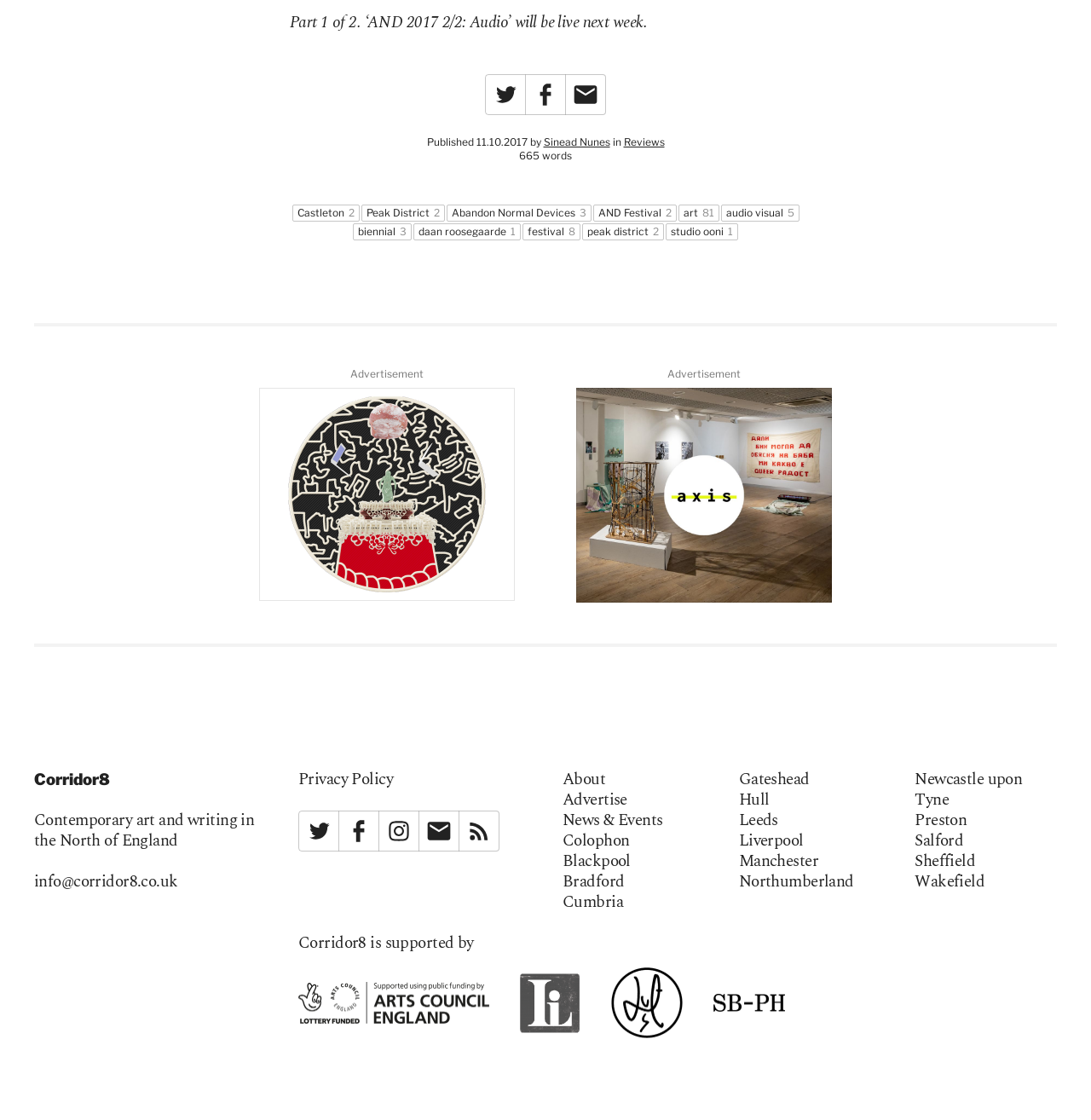How many regions are listed at the bottom of the webpage?
Look at the image and provide a detailed response to the question.

At the bottom of the webpage, there are 12 region links listed: Blackpool, Bradford, Cumbria, Gateshead, Hull, Leeds, Liverpool, Manchester, Newcastle upon Tyne, Northumberland, Preston, and Salford.